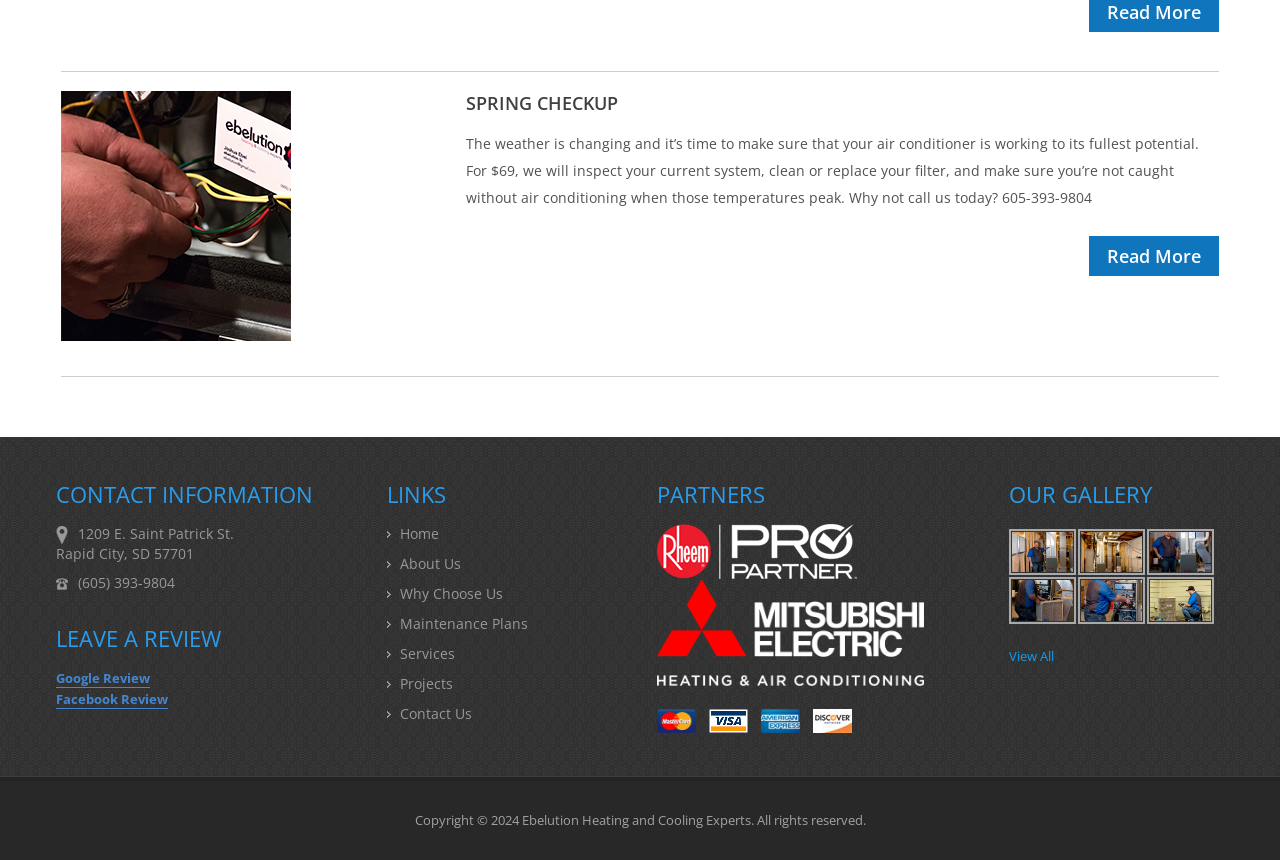How many images are in the gallery?
Please ensure your answer to the question is detailed and covers all necessary aspects.

The number of images in the gallery can be determined by counting the images in the OUR GALLERY section, which is located at the bottom of the webpage. There are 6 images in total.